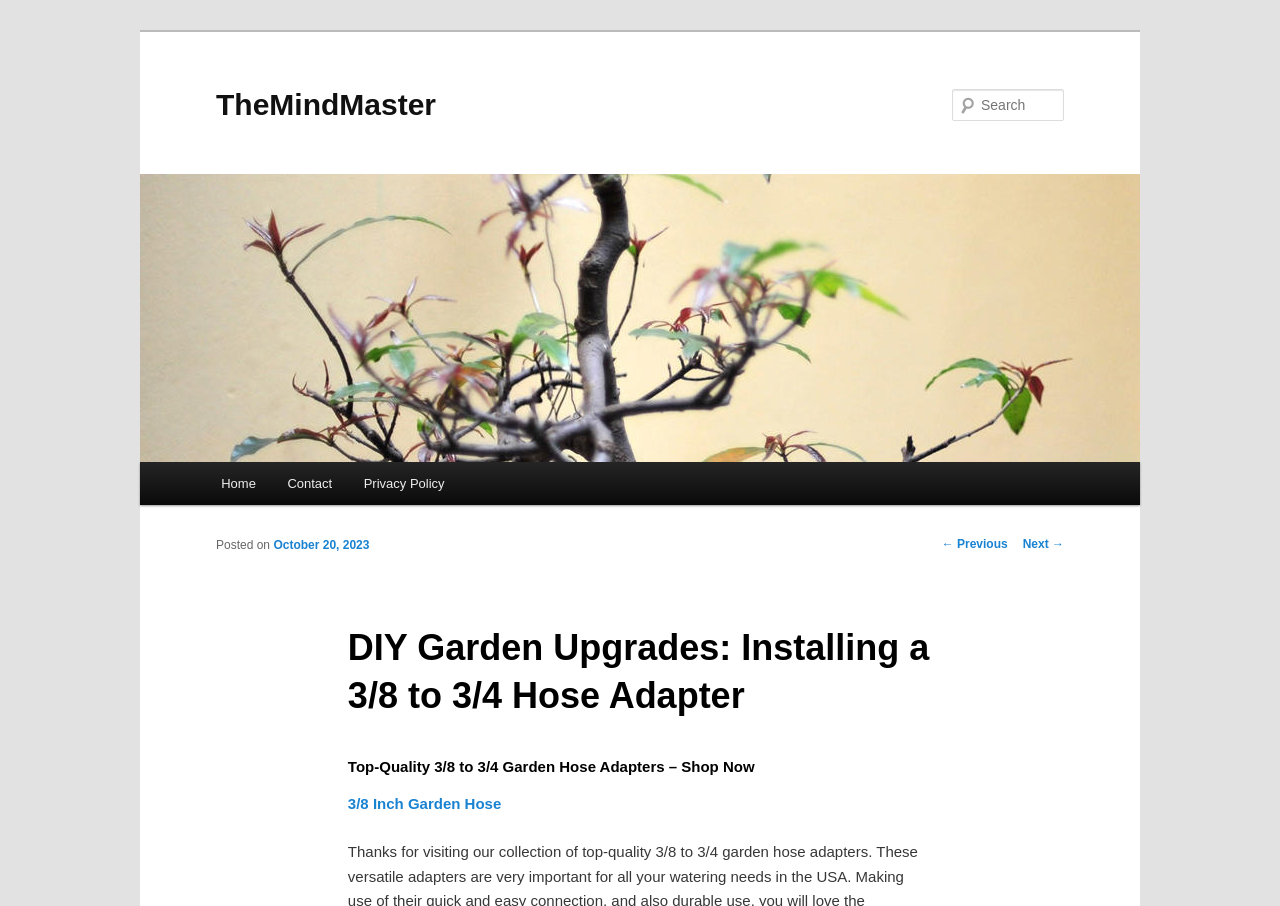Locate the bounding box coordinates of the area to click to fulfill this instruction: "shop for 3/8 inch garden hose". The bounding box should be presented as four float numbers between 0 and 1, in the order [left, top, right, bottom].

[0.272, 0.877, 0.392, 0.896]